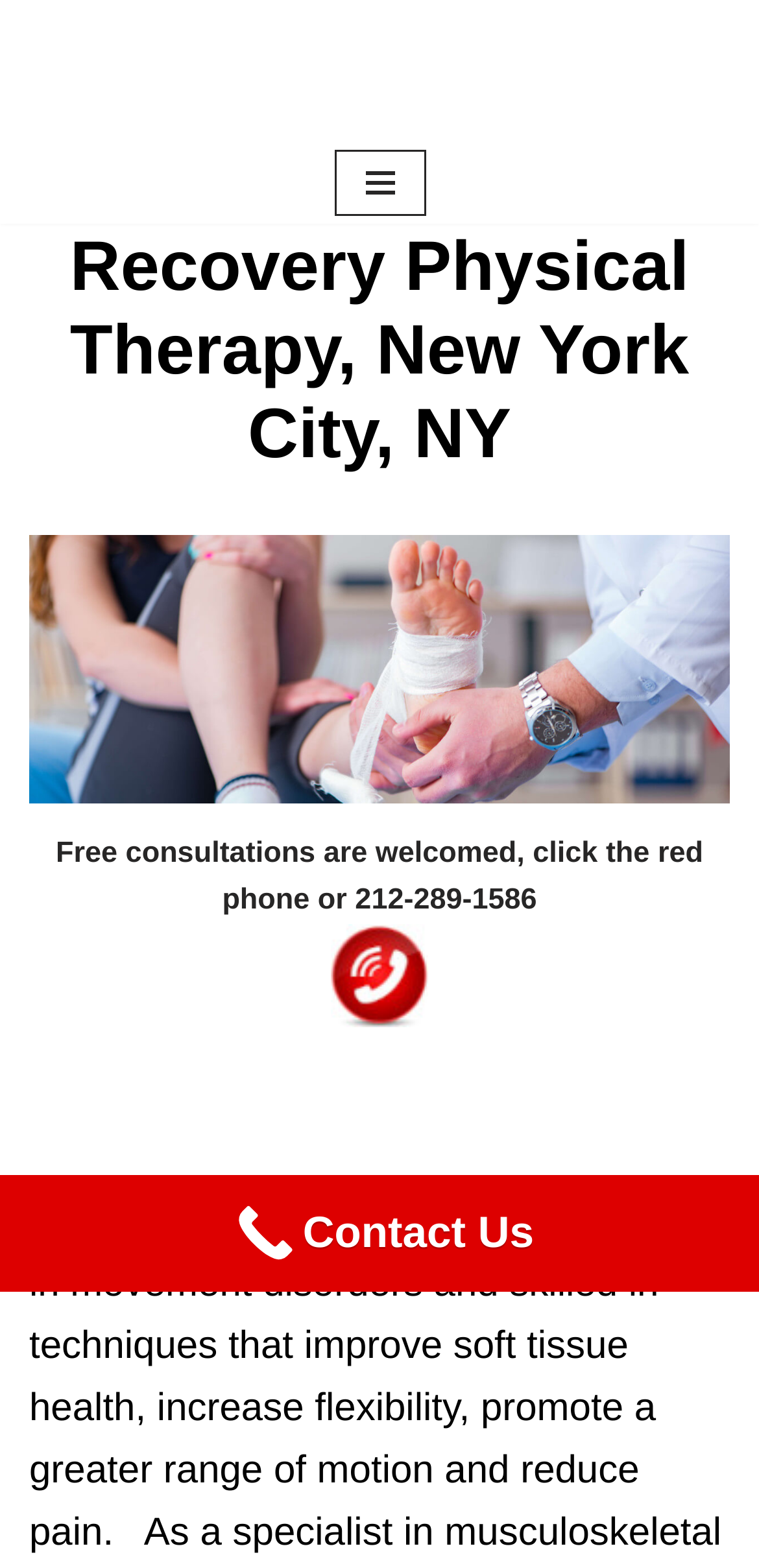Answer the question briefly using a single word or phrase: 
Is the navigation menu expanded?

No